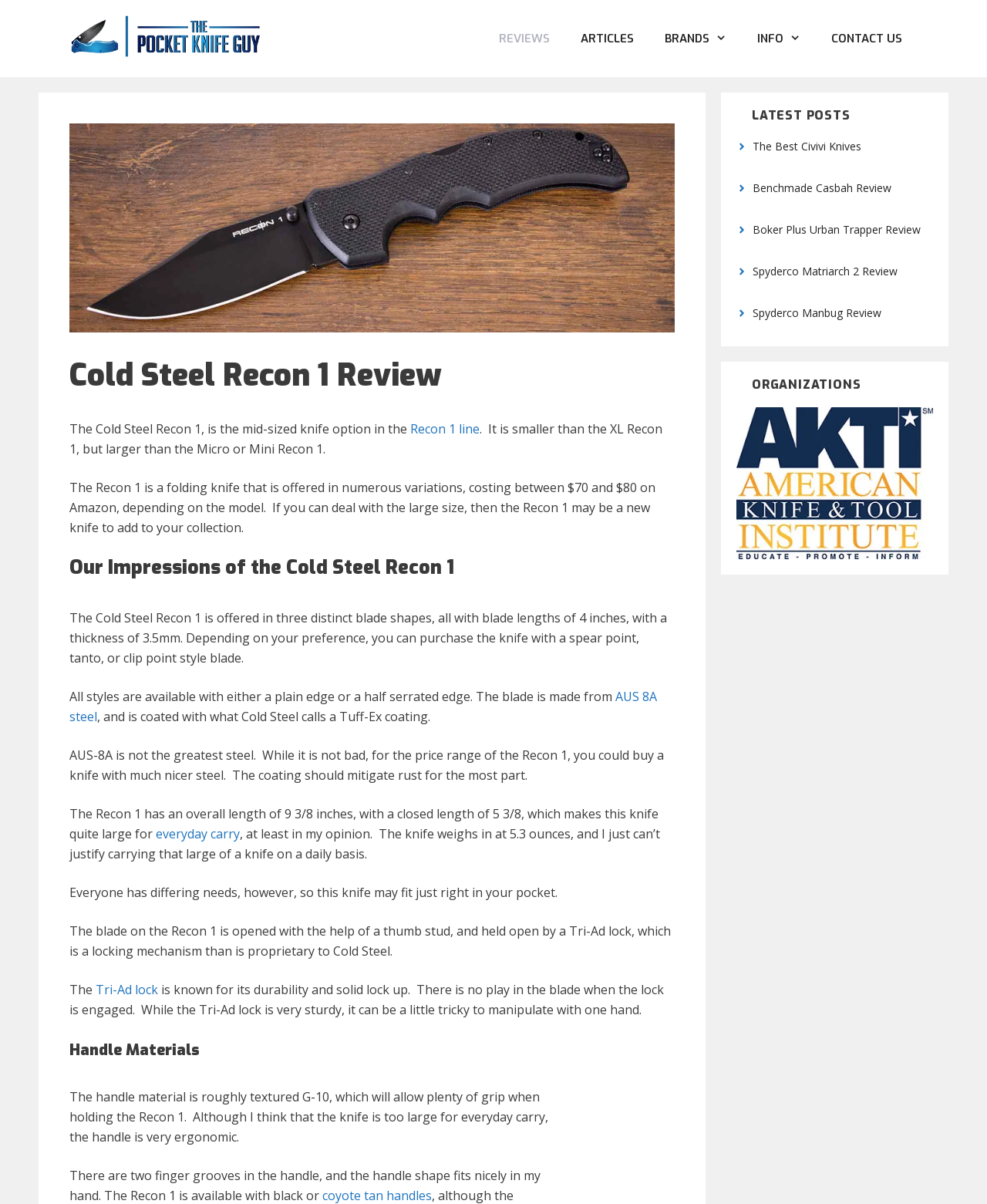What is the material of the handle?
From the image, provide a succinct answer in one word or a short phrase.

G-10